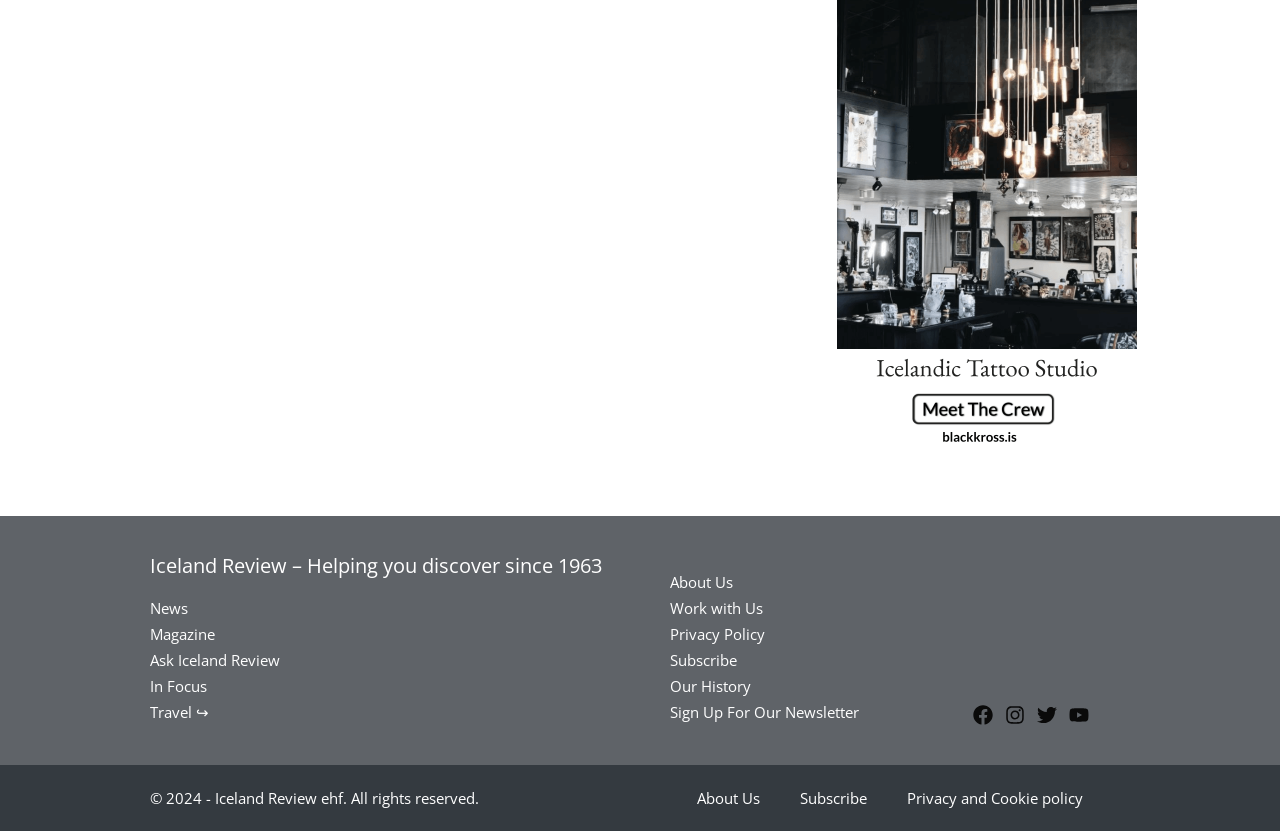Identify the bounding box coordinates of the part that should be clicked to carry out this instruction: "View all posts".

None